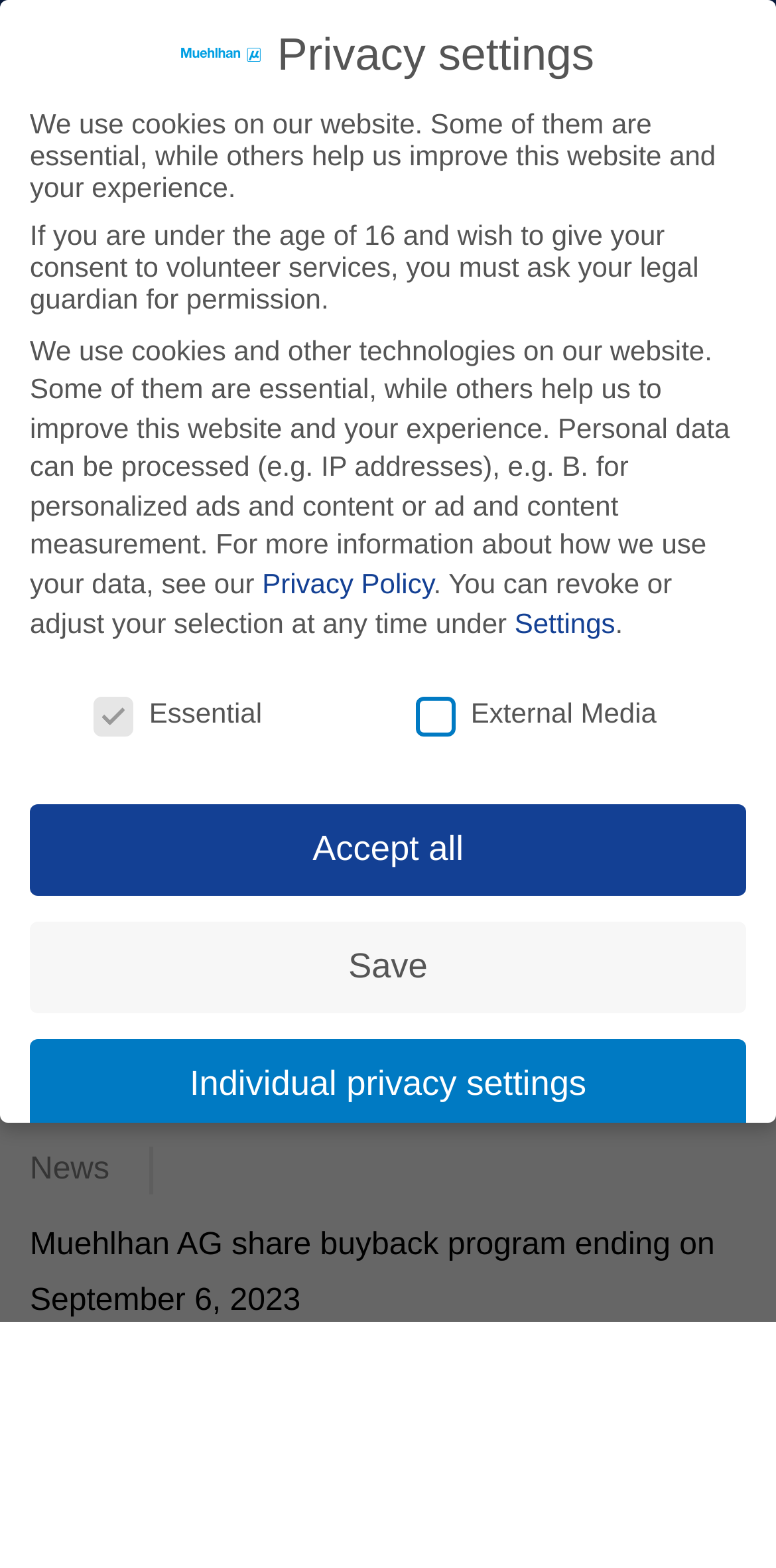Summarize the webpage with intricate details.

The webpage appears to be a news article from Muehlhan AG, a company based in Hamburg, Germany. At the top of the page, there are three links: "Skip to main content", "Back to home", and an "Open menu" button with an accompanying icon. Below these links, the main heading "Muehlhan AG share buyback program ending on September 6, 2023" is prominently displayed.

To the right of the main heading, there is a link to "News". Below the main heading, there is a paragraph of text stating "Hamburg, August 30, 2023". The main content of the page is divided into two sections. The first section appears to be a news article, but the exact content is not specified.

The second section is related to privacy settings and cookies. There is a heading "Privacy settings" followed by a paragraph of text explaining the use of cookies on the website. Below this, there are several static text elements and links providing more information about how personal data is processed and how to adjust privacy settings. There are also several checkboxes and buttons, including "Accept all", "Save", "Individual privacy settings", "Cookie Details", "Data protection", and "Imprint".

Overall, the webpage has a simple and organized layout, with clear headings and concise text. The privacy settings section is prominent and provides users with options to adjust their settings.